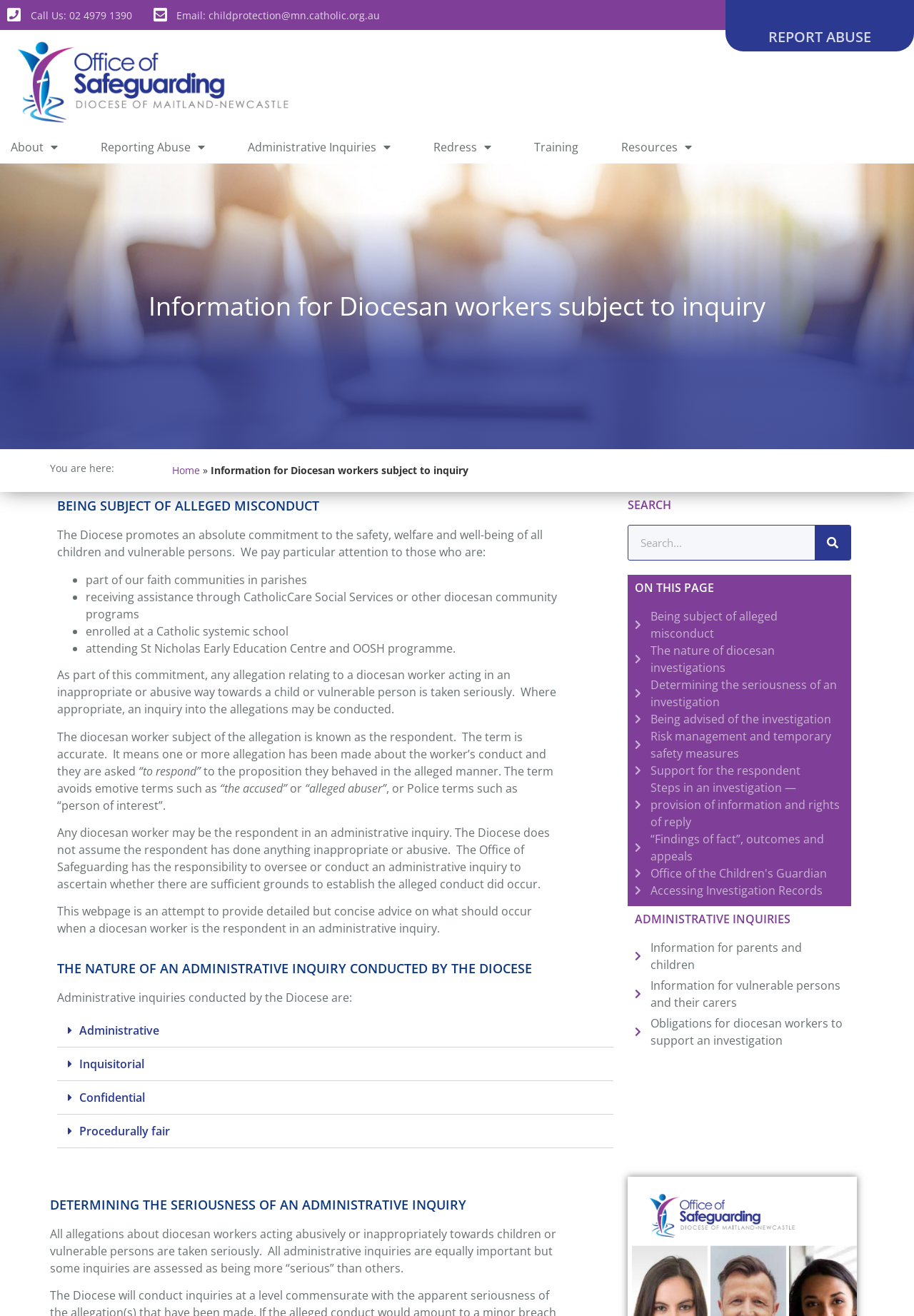What is an administrative inquiry conducted by the Diocese?
Please look at the screenshot and answer using one word or phrase.

A process to establish whether alleged conduct occurred